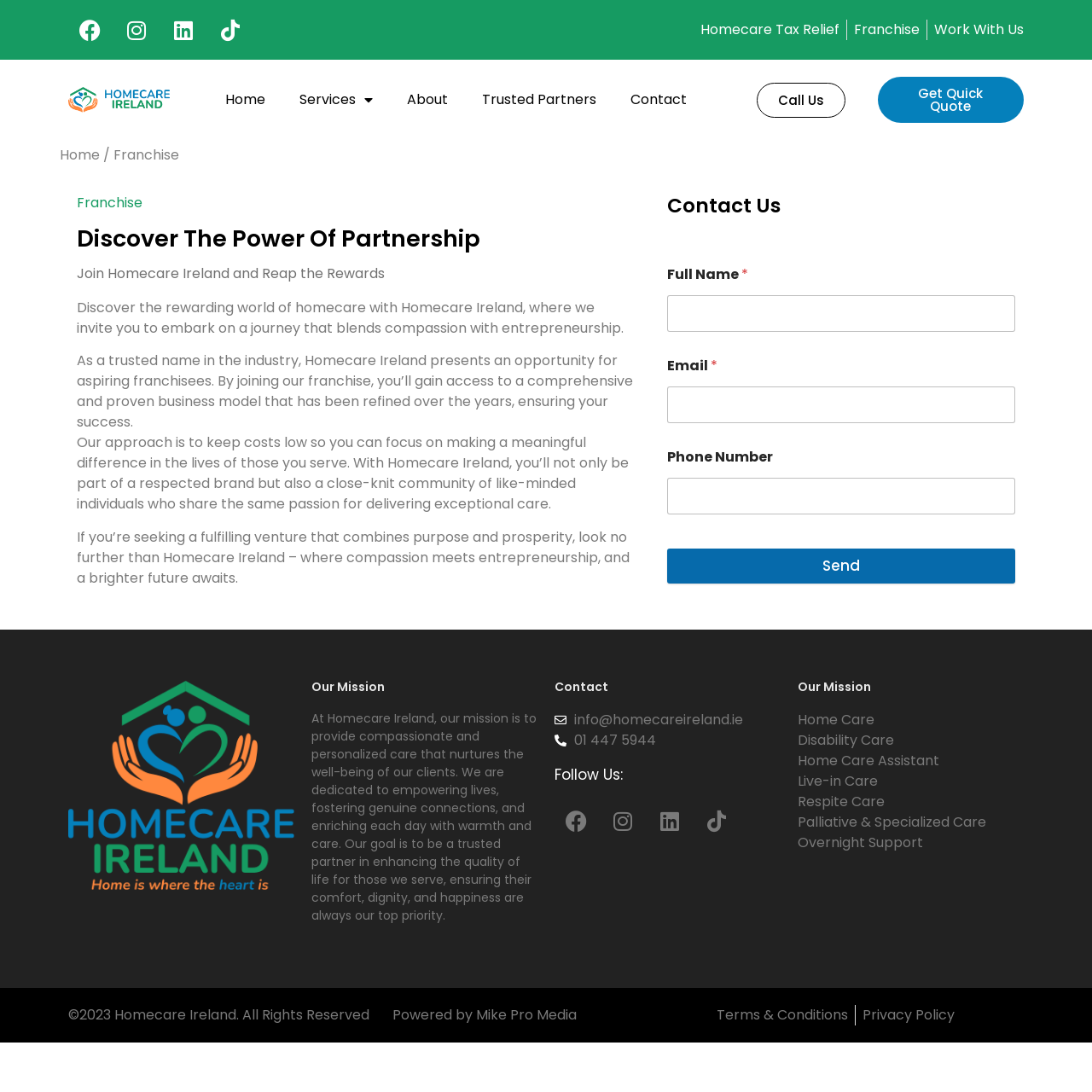Using the description "Powered by Mike Pro Media", predict the bounding box of the relevant HTML element.

[0.359, 0.921, 0.641, 0.939]